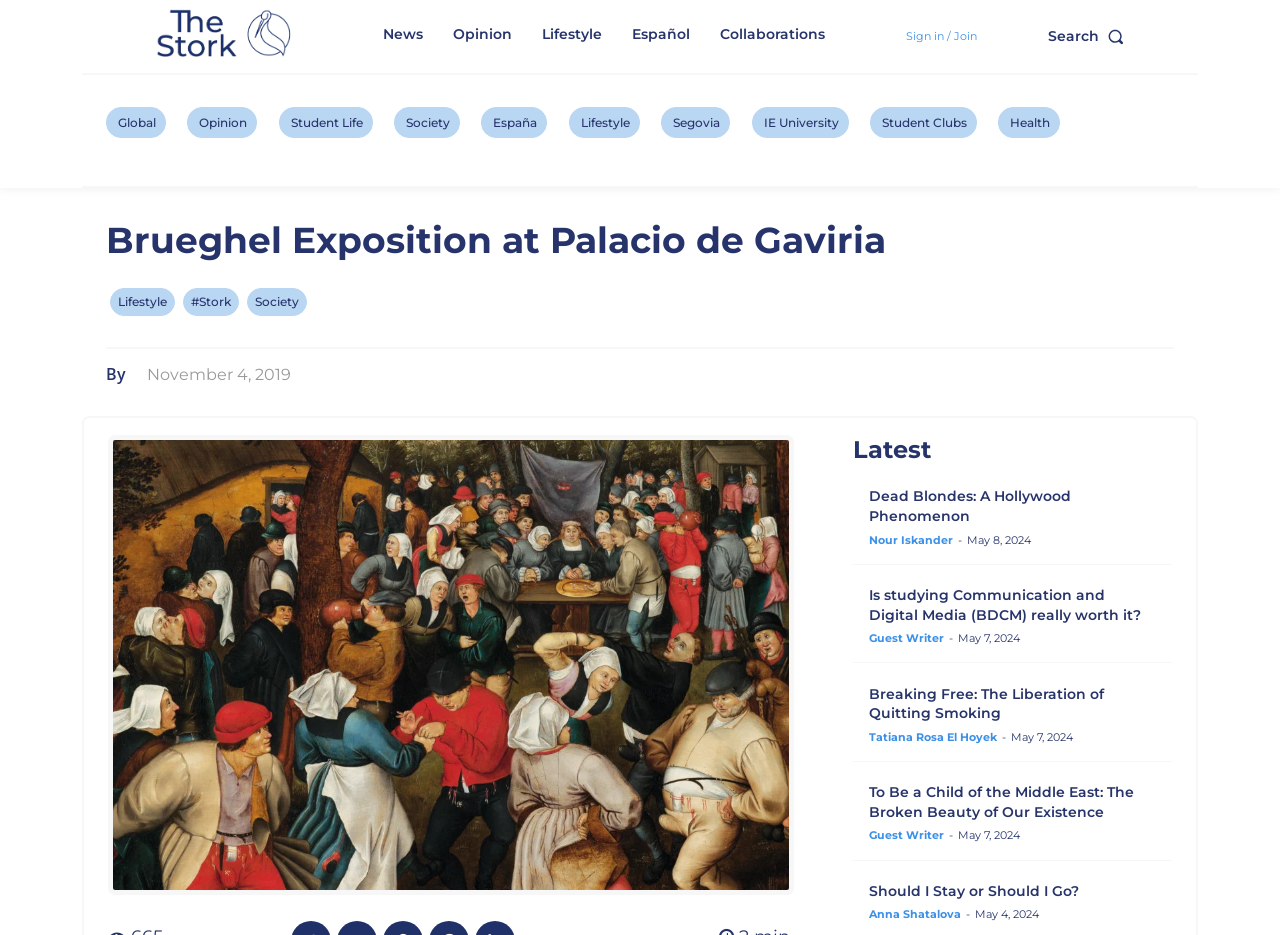How many articles are listed on the page? Analyze the screenshot and reply with just one word or a short phrase.

5